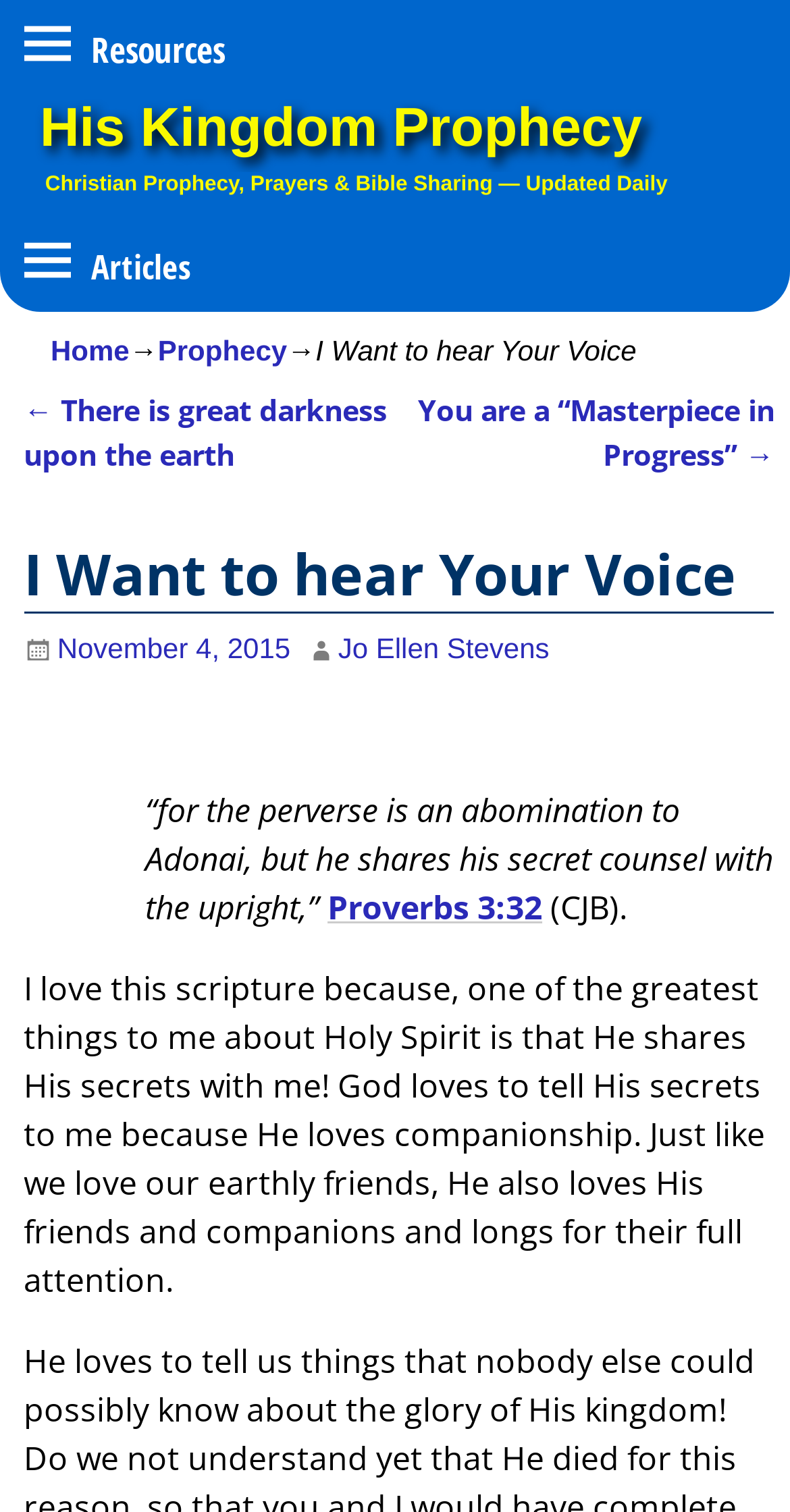Give a concise answer using only one word or phrase for this question:
What is the name of the website?

His Kingdom Prophecy